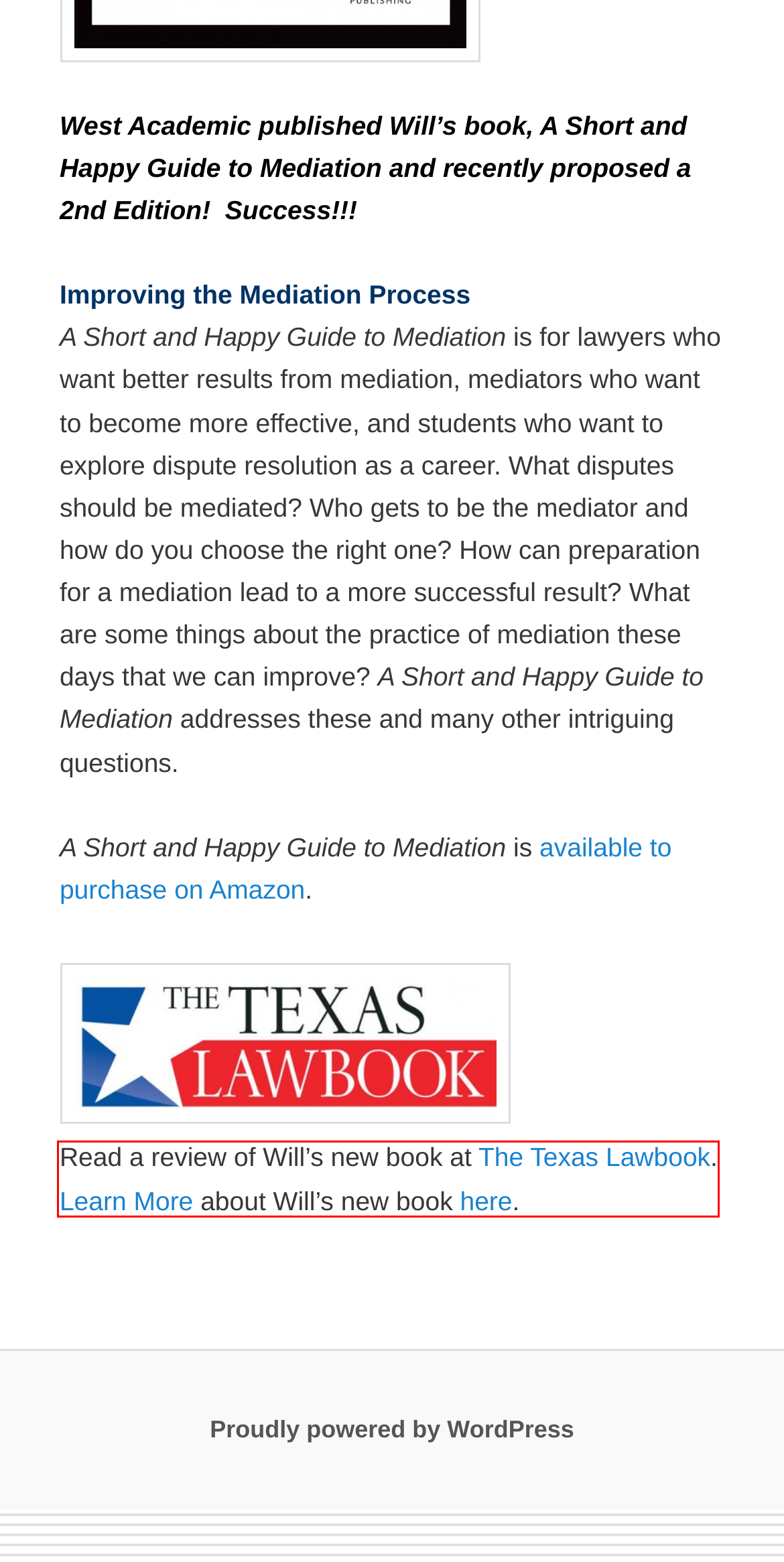You are provided with a screenshot of a webpage where a red rectangle bounding box surrounds an element. Choose the description that best matches the new webpage after clicking the element in the red bounding box. Here are the choices:
A. Fee Schedule | Will Pryor • Mediation and Arbitration • Dallas, Texas
B. Will Pryor • Mediation and Arbitration • Dallas, Texas | Just another WordPress site
C. Contact | Will Pryor • Mediation and Arbitration • Dallas, Texas
D. Helpful Links | Will Pryor • Mediation and Arbitration • Dallas, Texas
E. A Short and Happy Guide to Mediation  | Will Pryor • Mediation and Arbitration • Dallas, Texas
F. Live Calendar | Will Pryor • Mediation and Arbitration • Dallas, Texas
G. Blog Tool, Publishing Platform, and CMS – WordPress.org
H. Articles | Will Pryor • Mediation and Arbitration • Dallas, Texas | Just another WordPress site

E